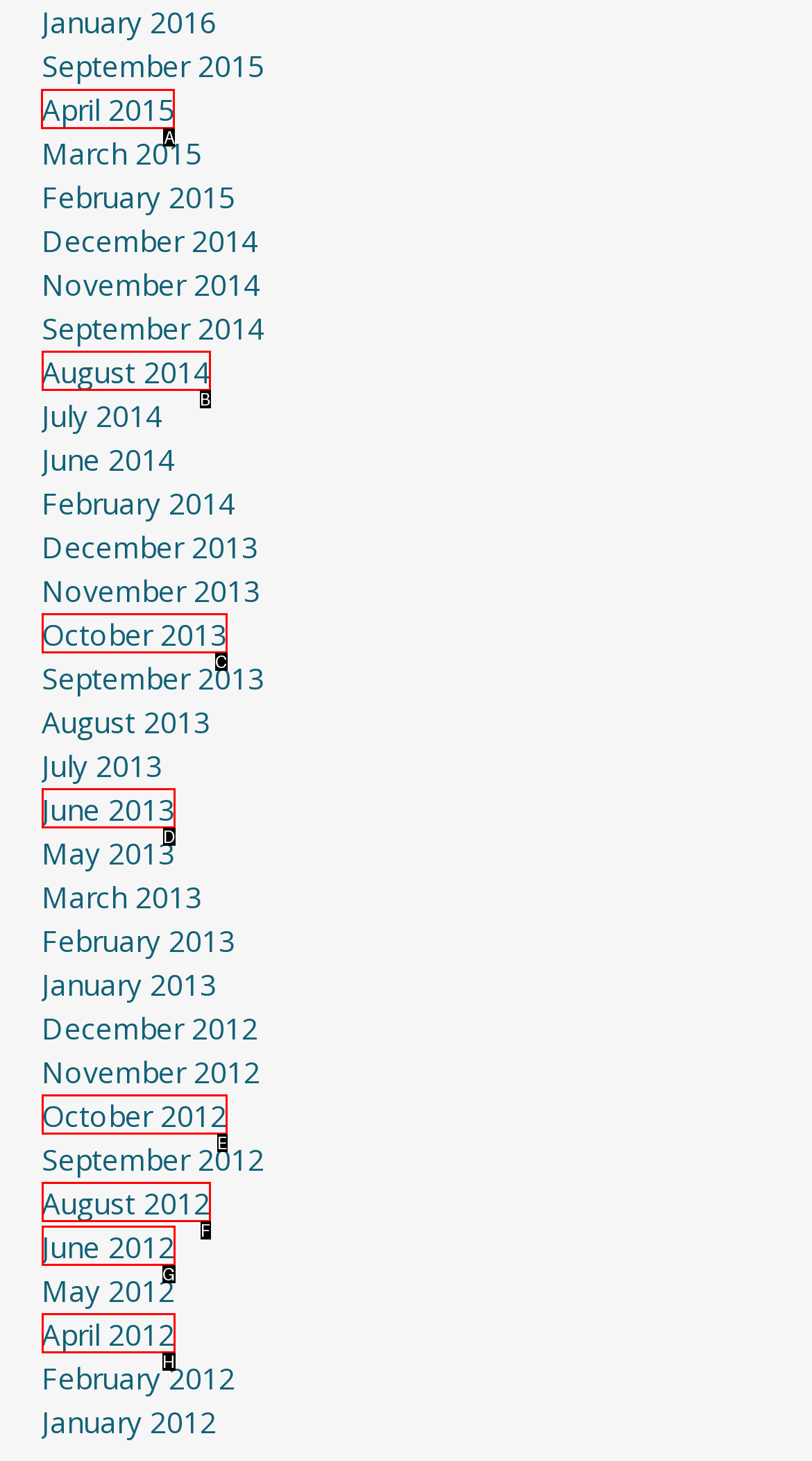Determine the appropriate lettered choice for the task: view April 2015. Reply with the correct letter.

A